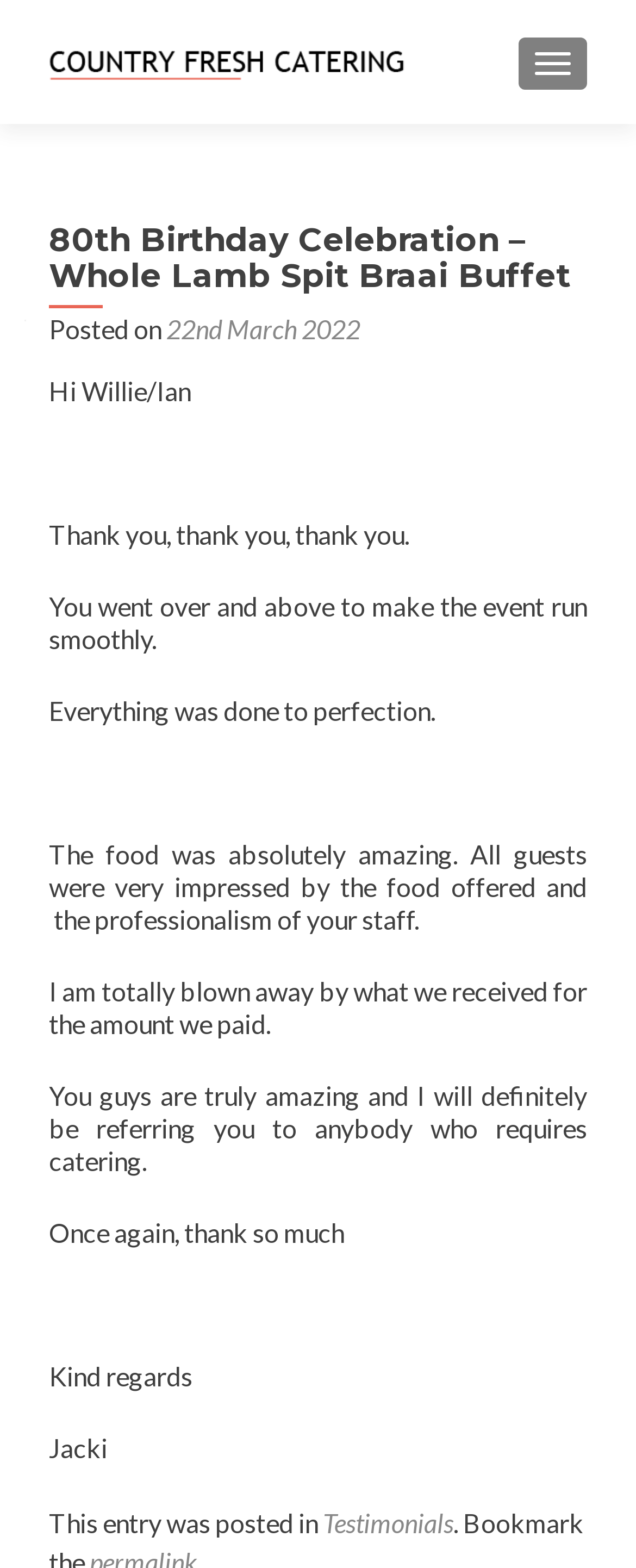What was the date of the event?
Please give a well-detailed answer to the question.

The date of the event can be found in the middle of the webpage, where it says 'Posted on 22nd March 2022'.